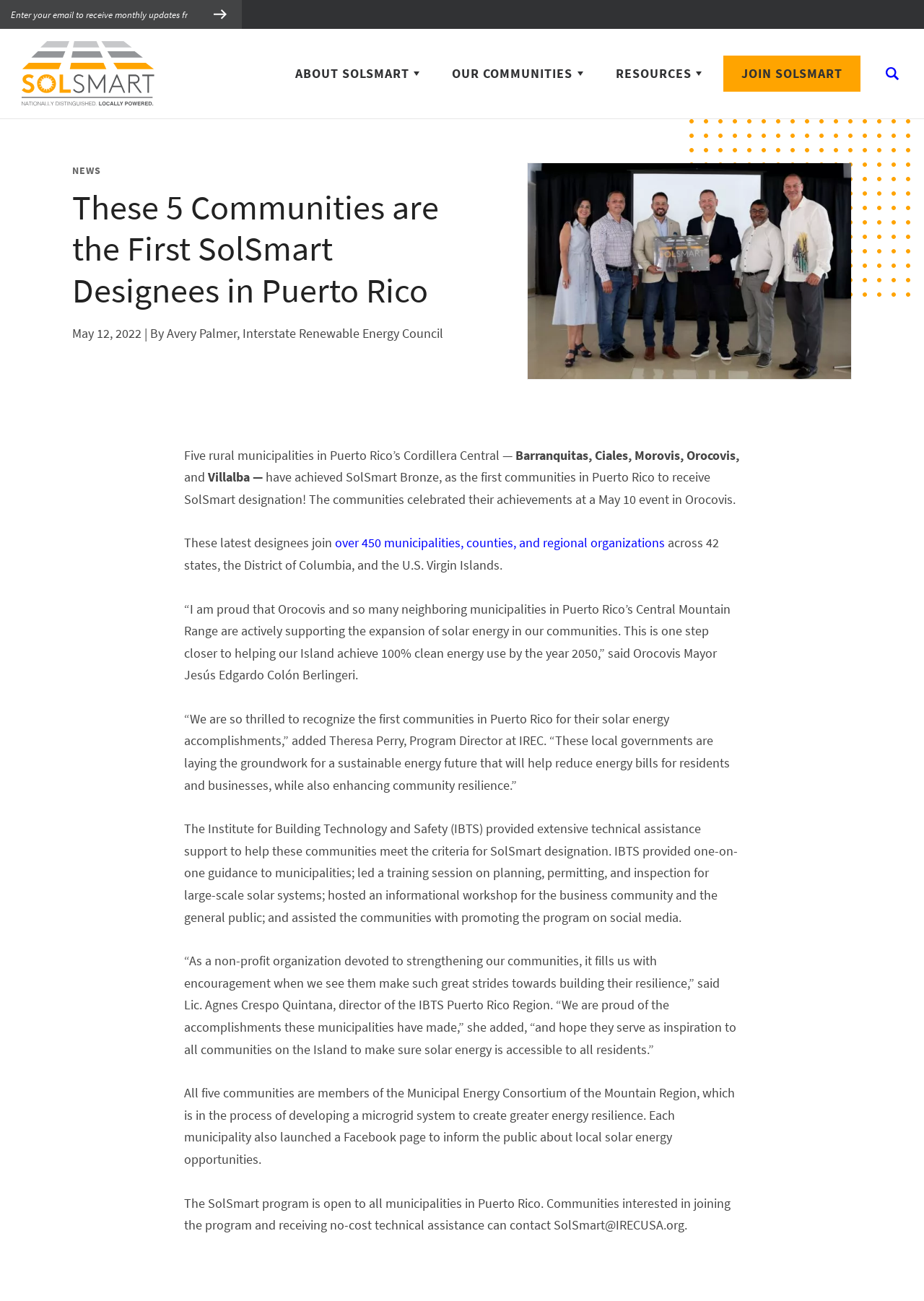Identify the bounding box coordinates for the UI element mentioned here: "sell your home". Provide the coordinates as four float values between 0 and 1, i.e., [left, top, right, bottom].

None